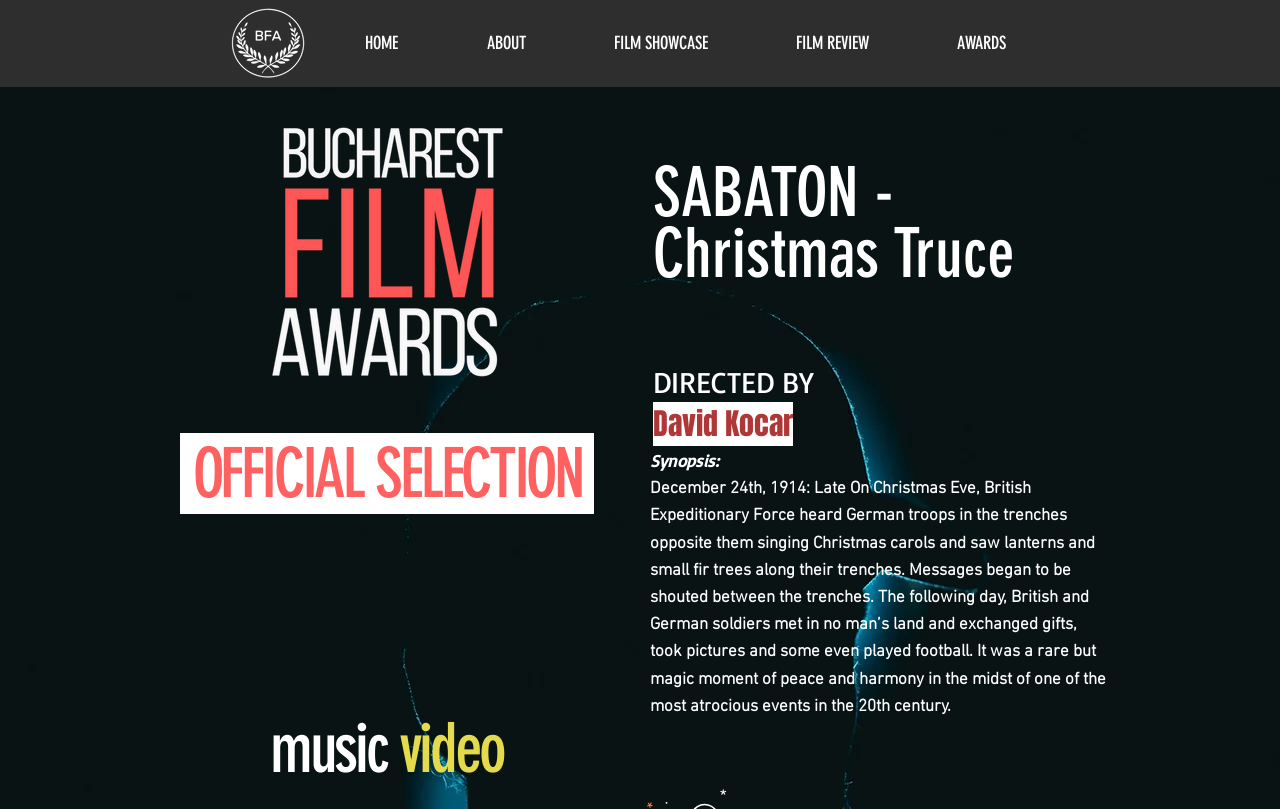Locate the bounding box of the UI element described by: "aria-label="Instagram - White Circle"" in the given webpage screenshot.

[0.891, 0.028, 0.923, 0.078]